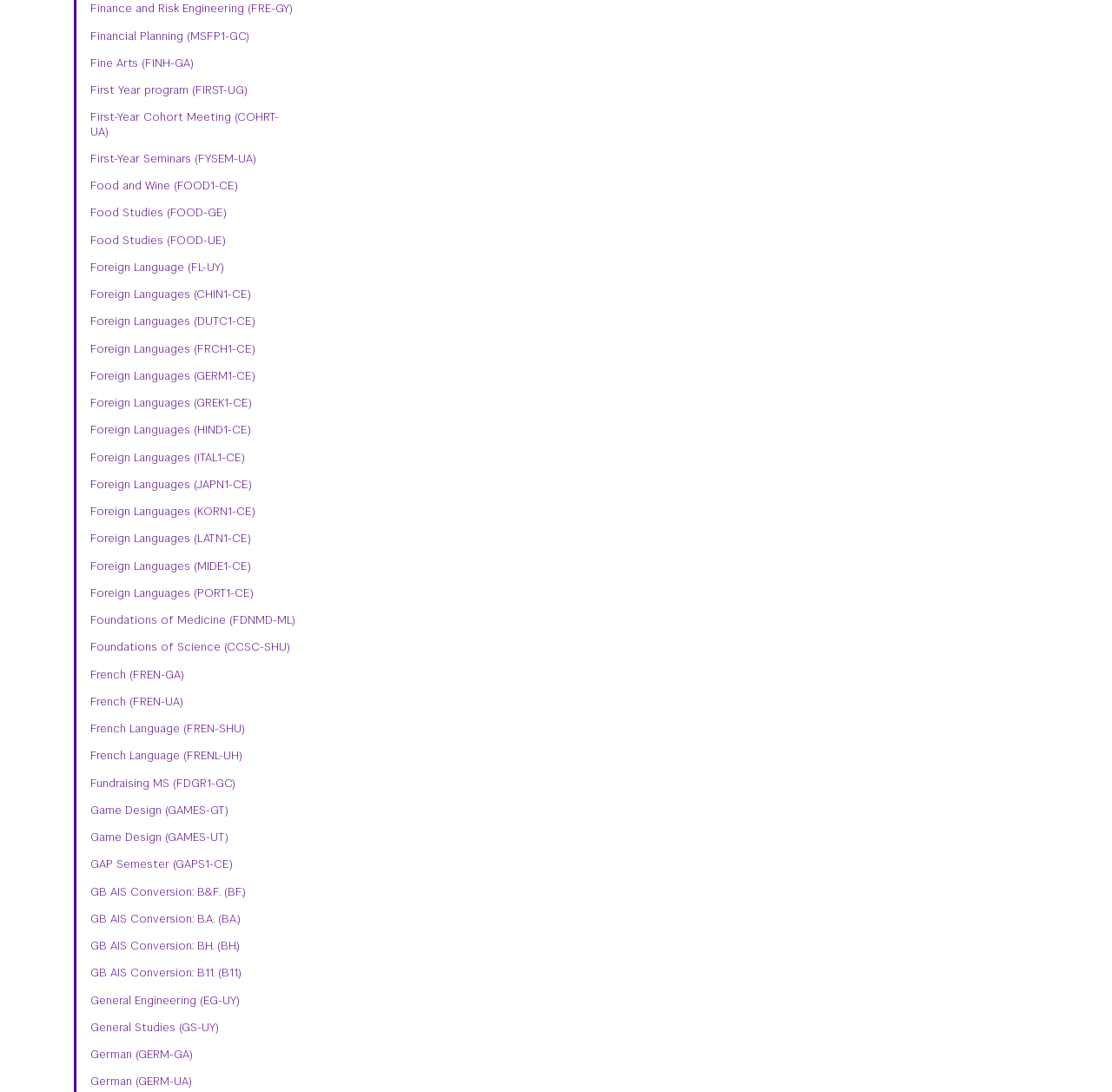Give a short answer using one word or phrase for the question:
What is the first course listed?

Finance and Risk Engineering